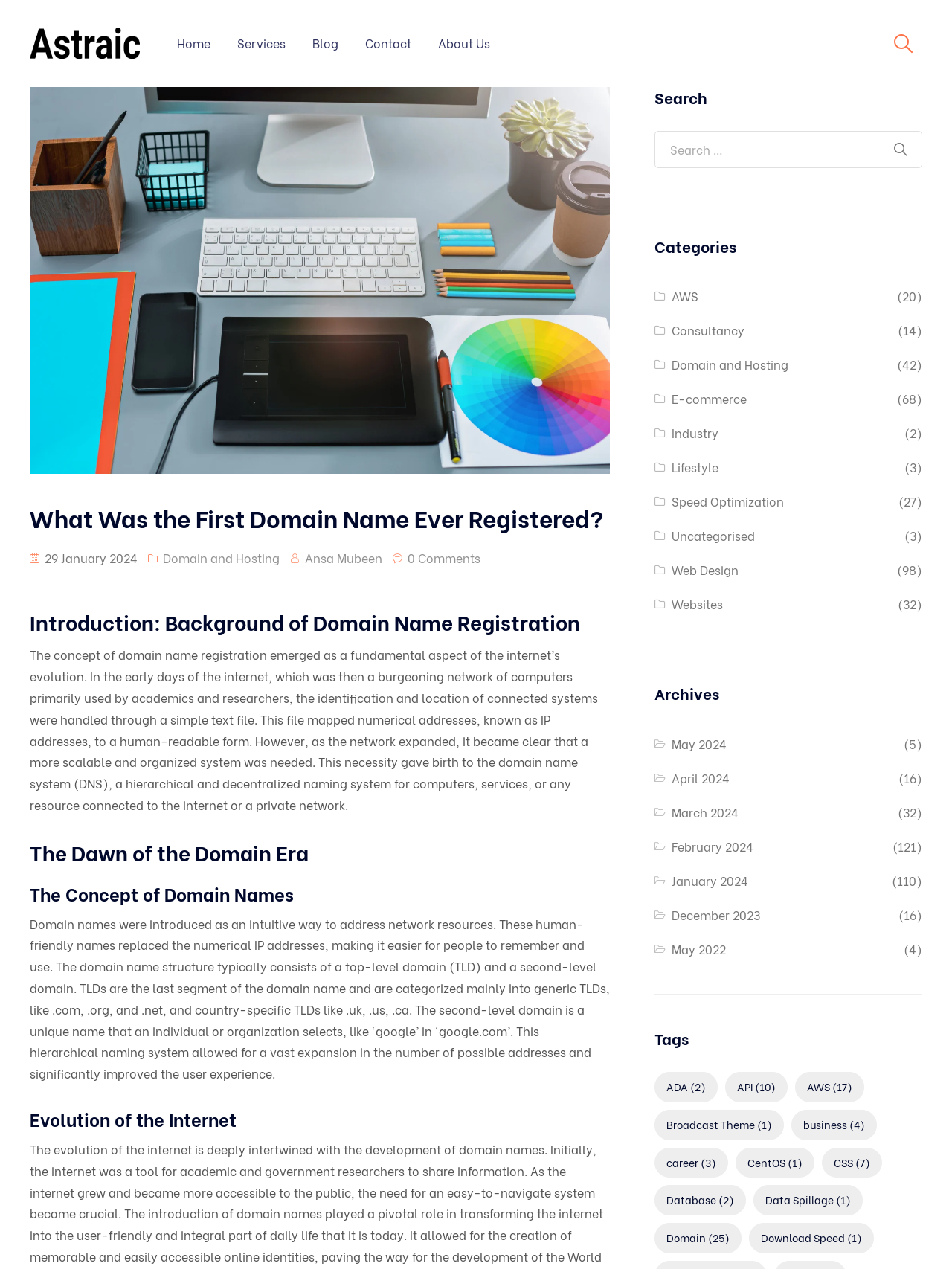Pinpoint the bounding box coordinates of the clickable element to carry out the following instruction: "Search for something."

[0.688, 0.103, 0.969, 0.132]